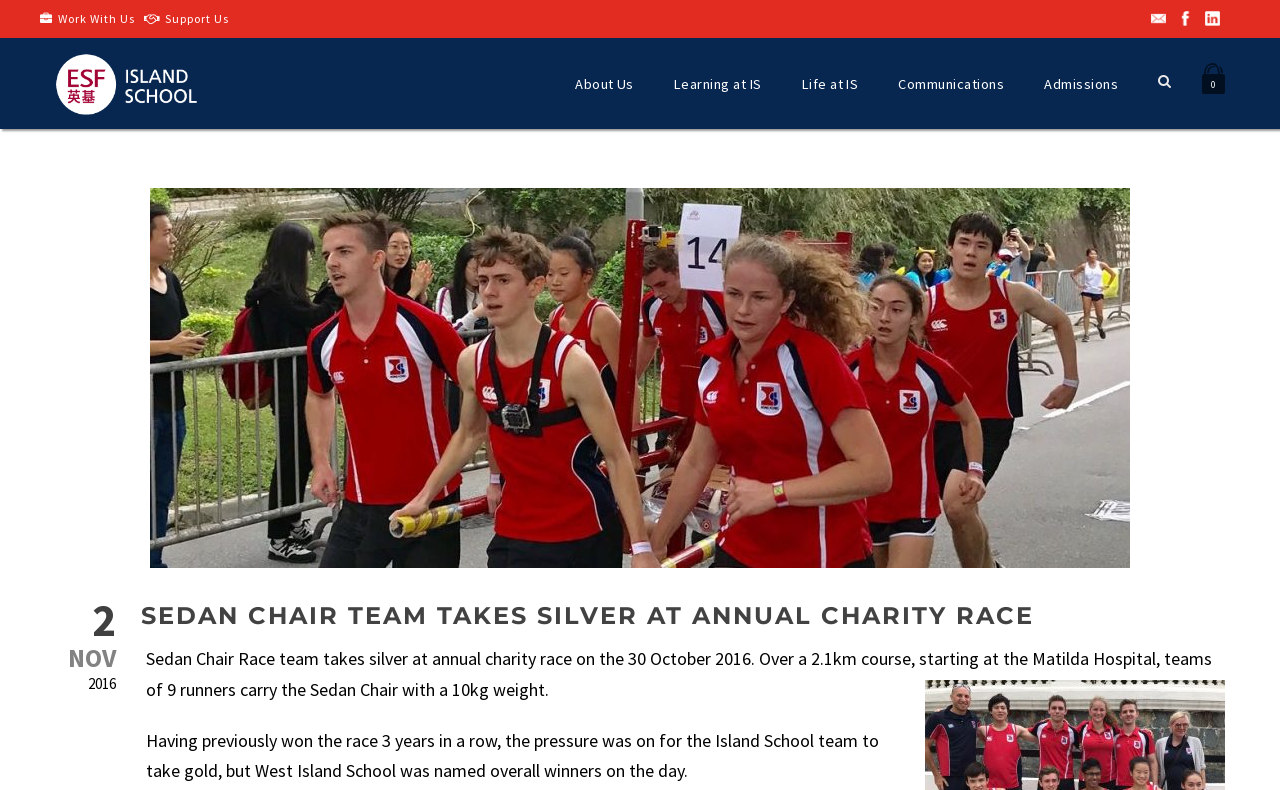What is the position of the Island School team in the race?
Please provide a detailed and comprehensive answer to the question.

I determined the answer by looking at the heading element 'SEDAN CHAIR TEAM TAKES SILVER AT ANNUAL CHARITY RACE'. This heading suggests that the Island School team took silver in the race.